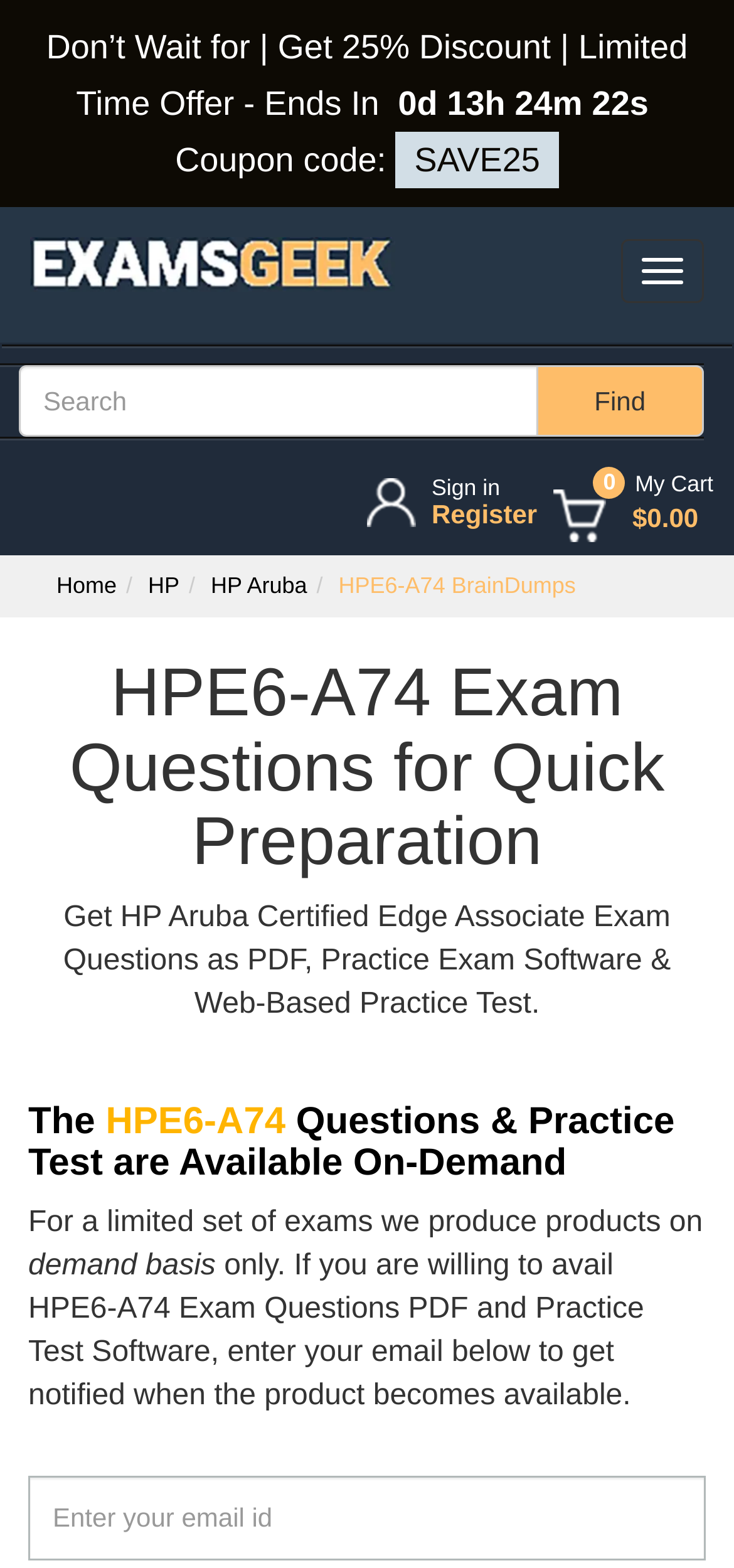Please provide a comprehensive answer to the question based on the screenshot: What is the discount percentage?

The discount percentage can be found in the limited time offer section, where it says 'Don’t Wait for | Get 25% Discount | Limited Time Offer'.